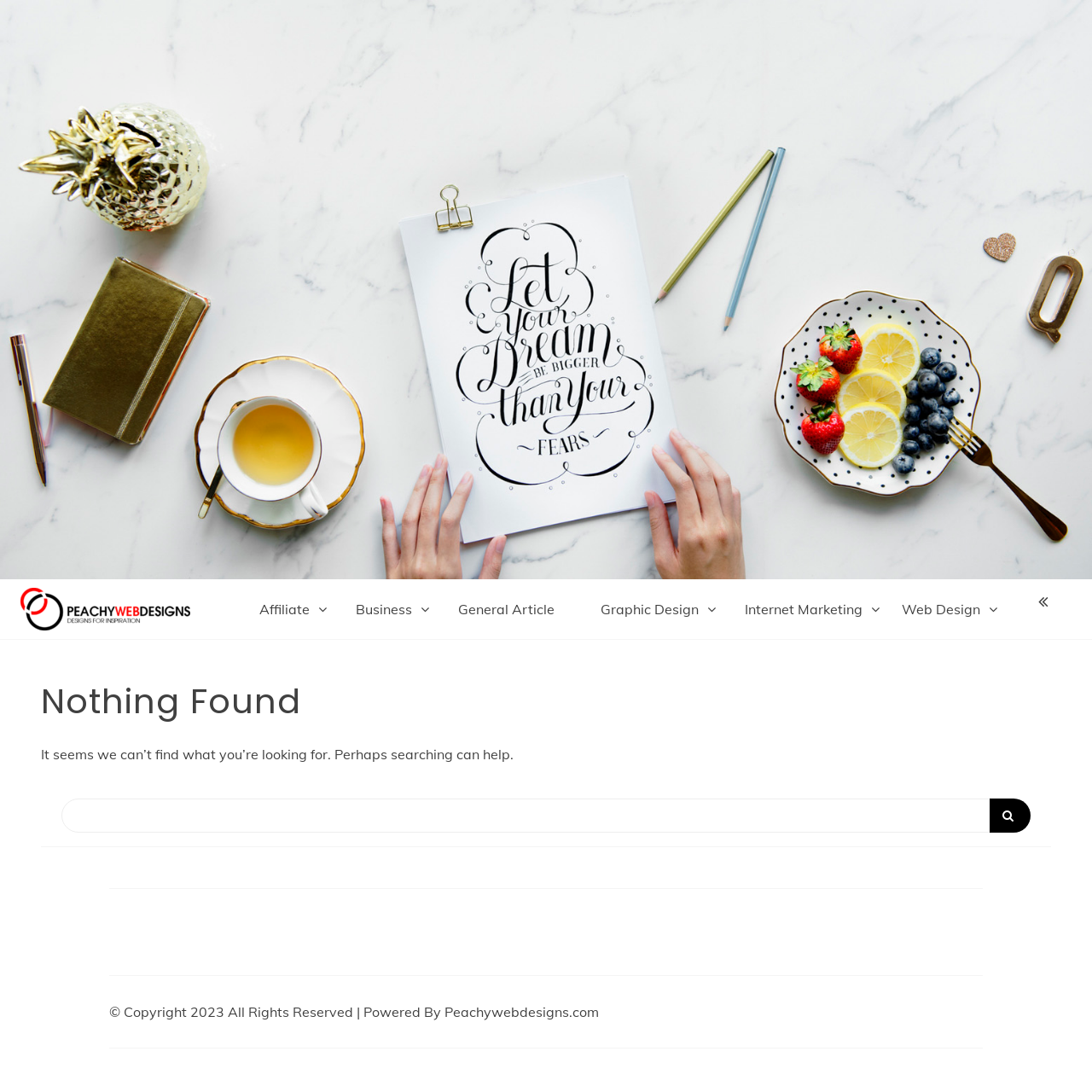Provide the bounding box coordinates in the format (top-left x, top-left y, bottom-right x, bottom-right y). All values are floating point numbers between 0 and 1. Determine the bounding box coordinate of the UI element described as: Peachy Web Designs

[0.0, 0.012, 1.0, 0.247]